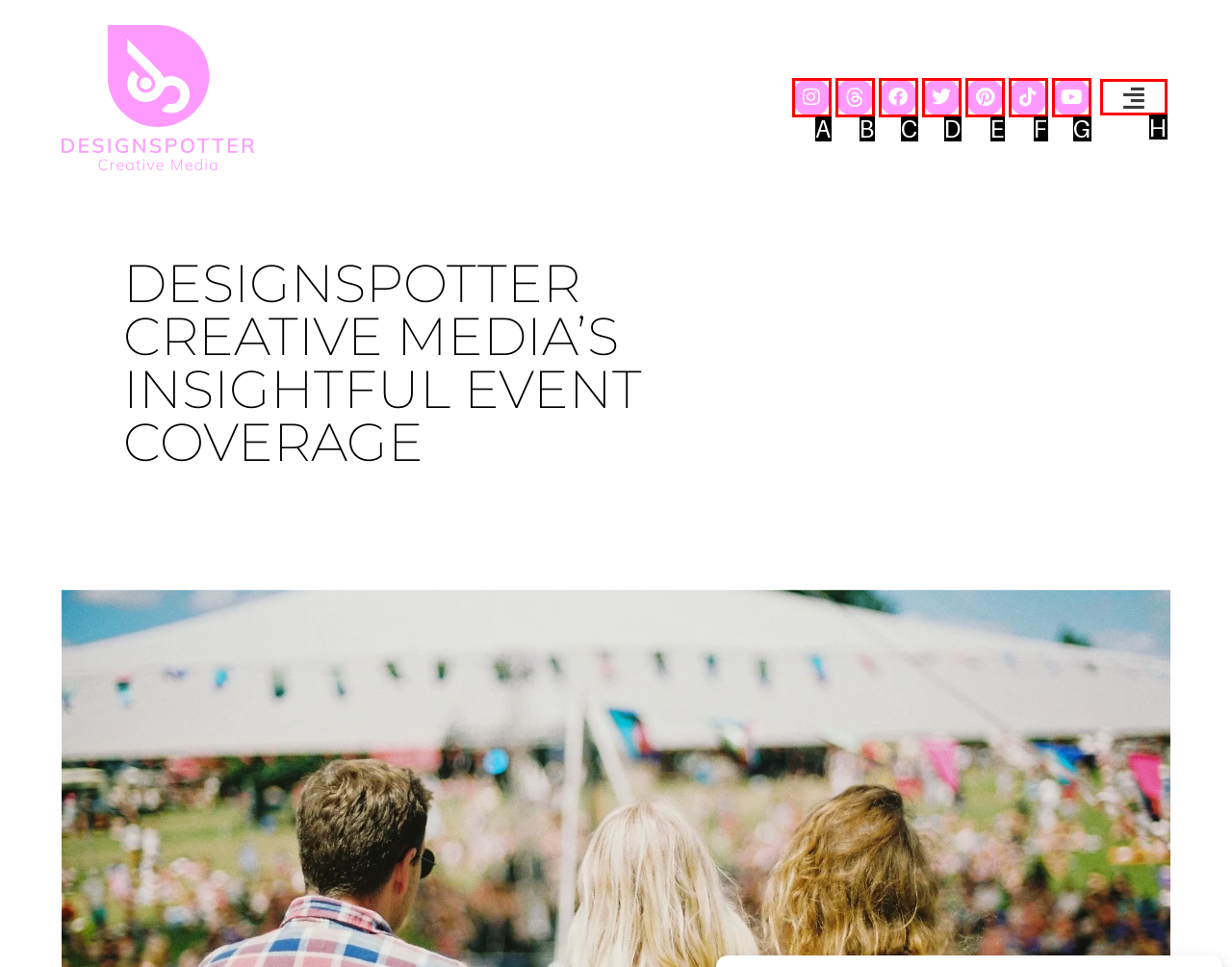Identify the letter of the option that should be selected to accomplish the following task: Click on the 'Home' link. Provide the letter directly.

None